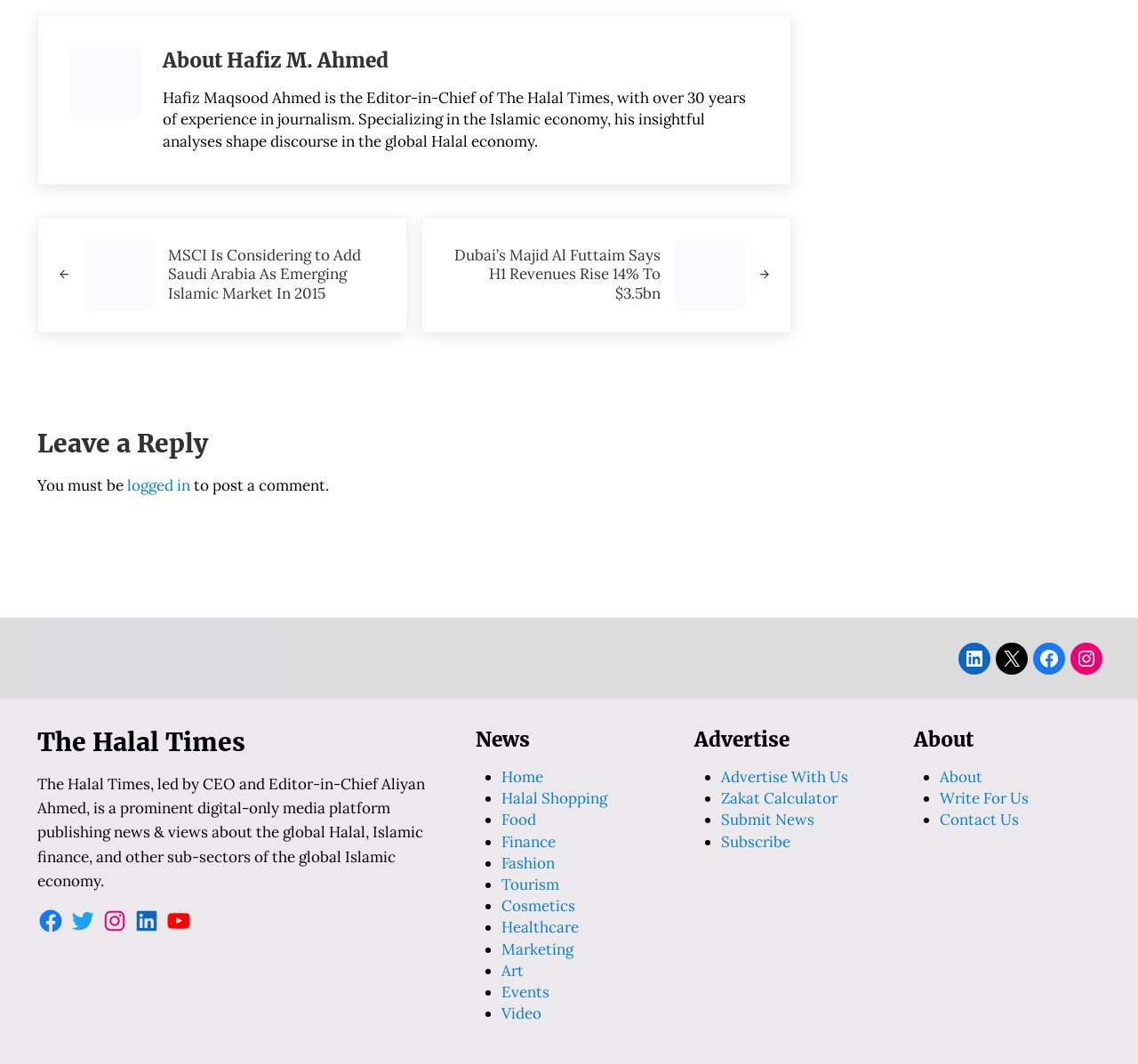Identify the bounding box coordinates of the clickable region to carry out the given instruction: "Read news about Halal Shopping".

[0.441, 0.741, 0.534, 0.759]